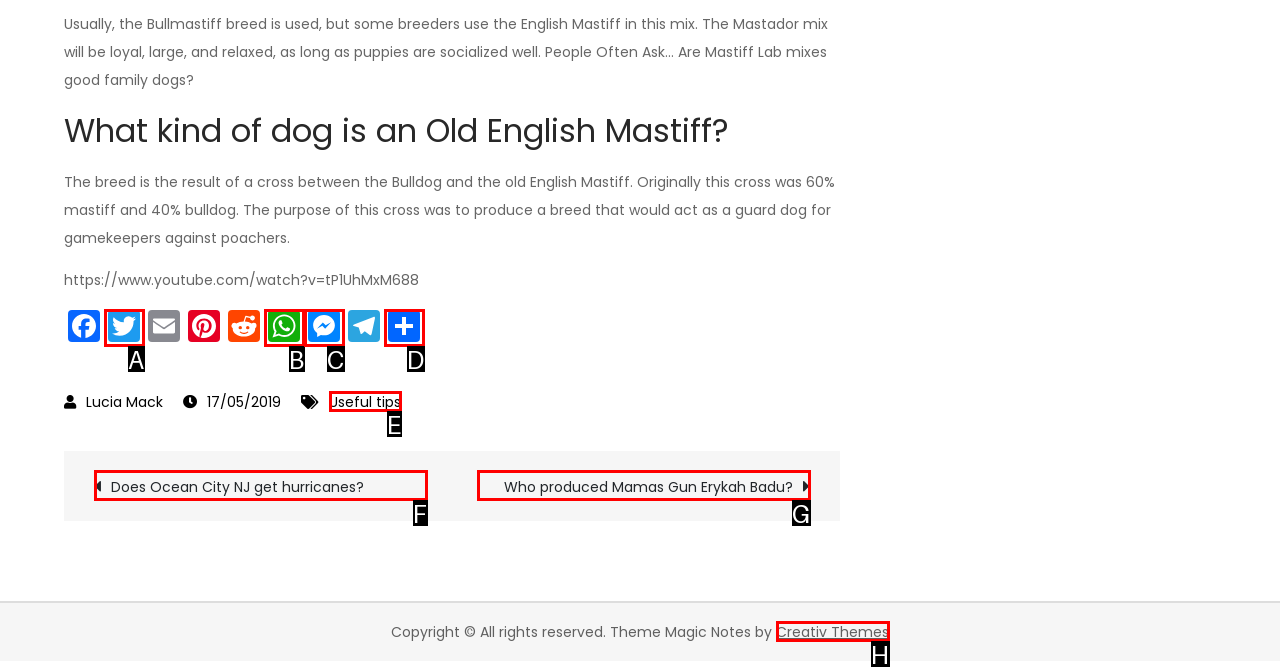Identify the letter that best matches this UI element description: WhatsApp
Answer with the letter from the given options.

B